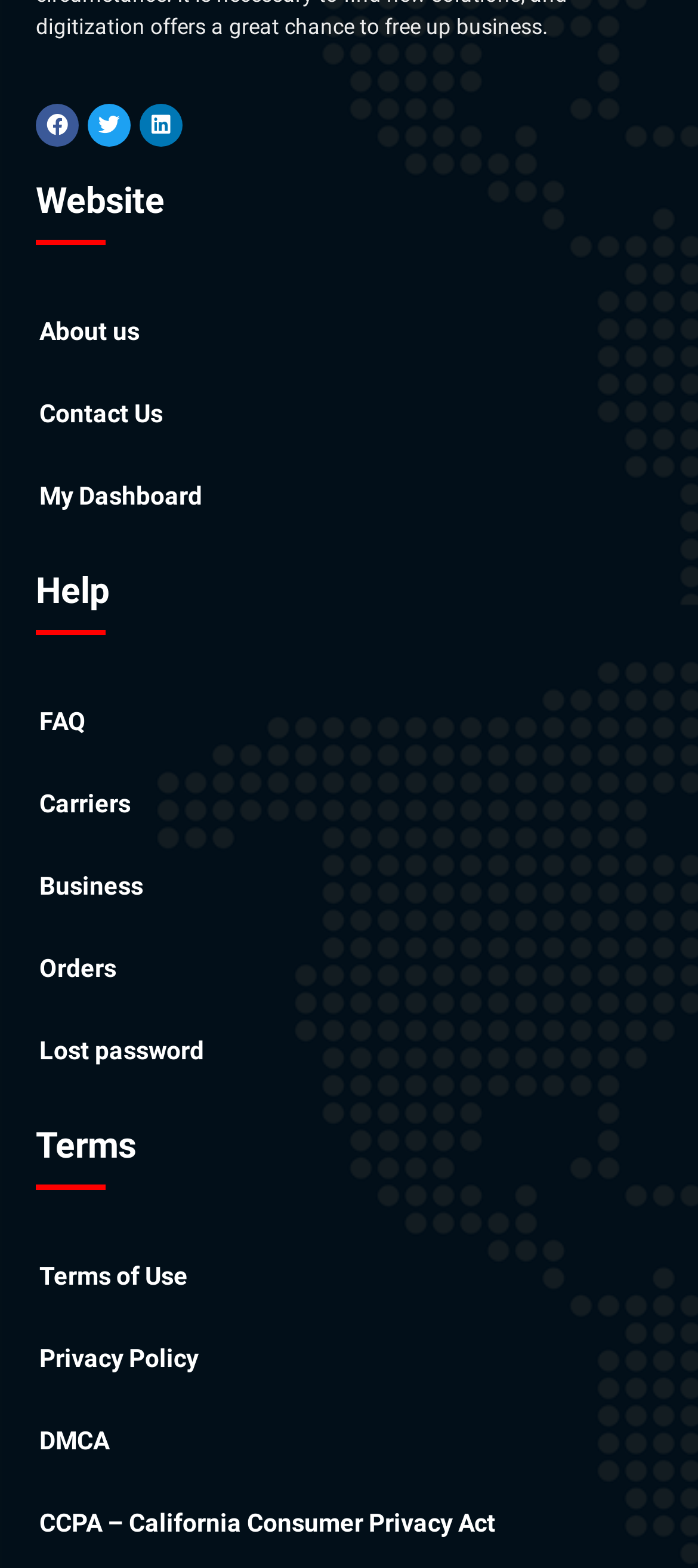Utilize the details in the image to give a detailed response to the question: How many links are under the 'Terms' section?

Under the 'Terms' heading, I counted three links: 'Terms of Use', 'Privacy Policy', and 'DMCA – California Consumer Privacy Act'.